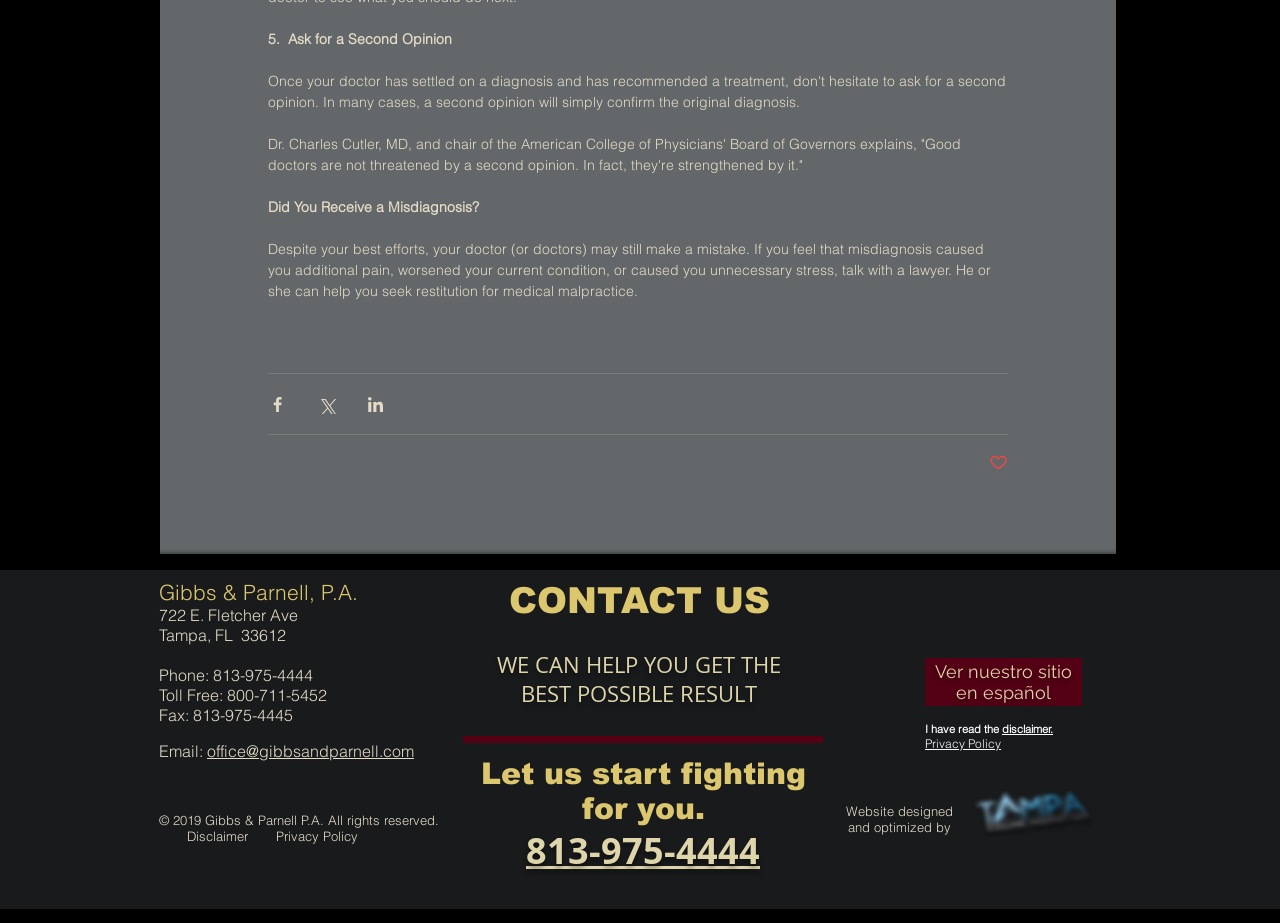Provide a single word or phrase to answer the given question: 
What is the name of the law firm?

Gibbs & Parnell, P.A.